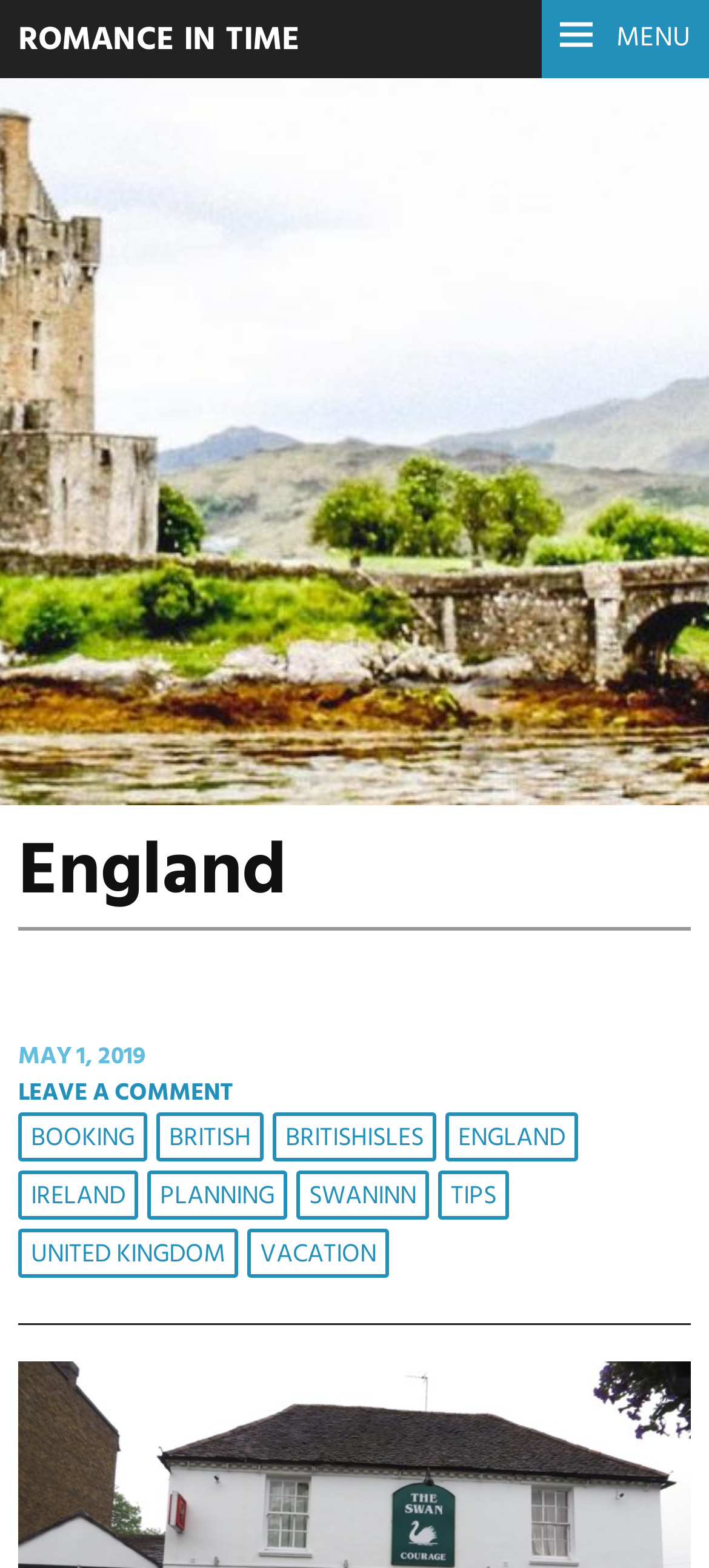Respond to the following query with just one word or a short phrase: 
What is the bounding box coordinate of the region containing the link 'ROMANCE IN TIME'?

[0.026, 0.009, 0.423, 0.043]